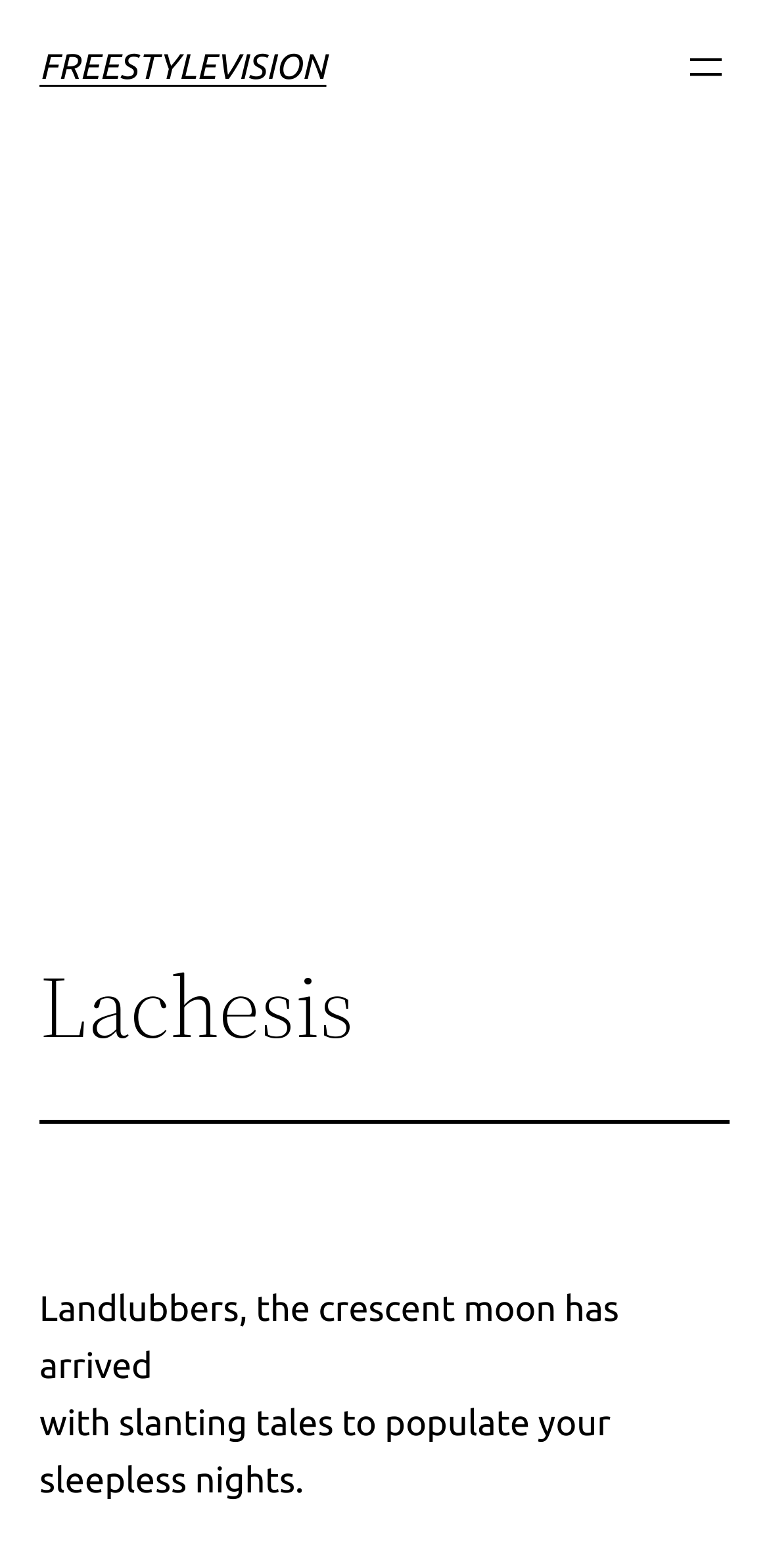Identify and provide the bounding box coordinates of the UI element described: "aria-label="Open menu"". The coordinates should be formatted as [left, top, right, bottom], with each number being a float between 0 and 1.

[0.887, 0.028, 0.949, 0.058]